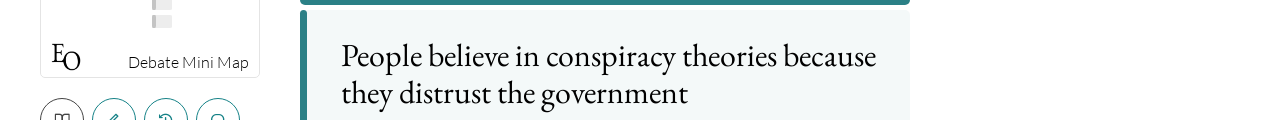Provide a comprehensive description of the image.

The image features a prominent heading that states, "People believe in conspiracy theories because they distrust the government." This text serves as a critical focal point in an article exploring the psychological and sociopolitical factors that lead individuals to adopt conspiracy theories. The layout emphasizes the theme of governmental distrust, suggesting a significant contributing factor to the acceptance of these theories in contemporary discourse. To the left, there is a visual representation of a debate mini-map, potentially illustrating different viewpoints or narratives related to this topic, further enriching the article's content by providing a broader context for the discussion.